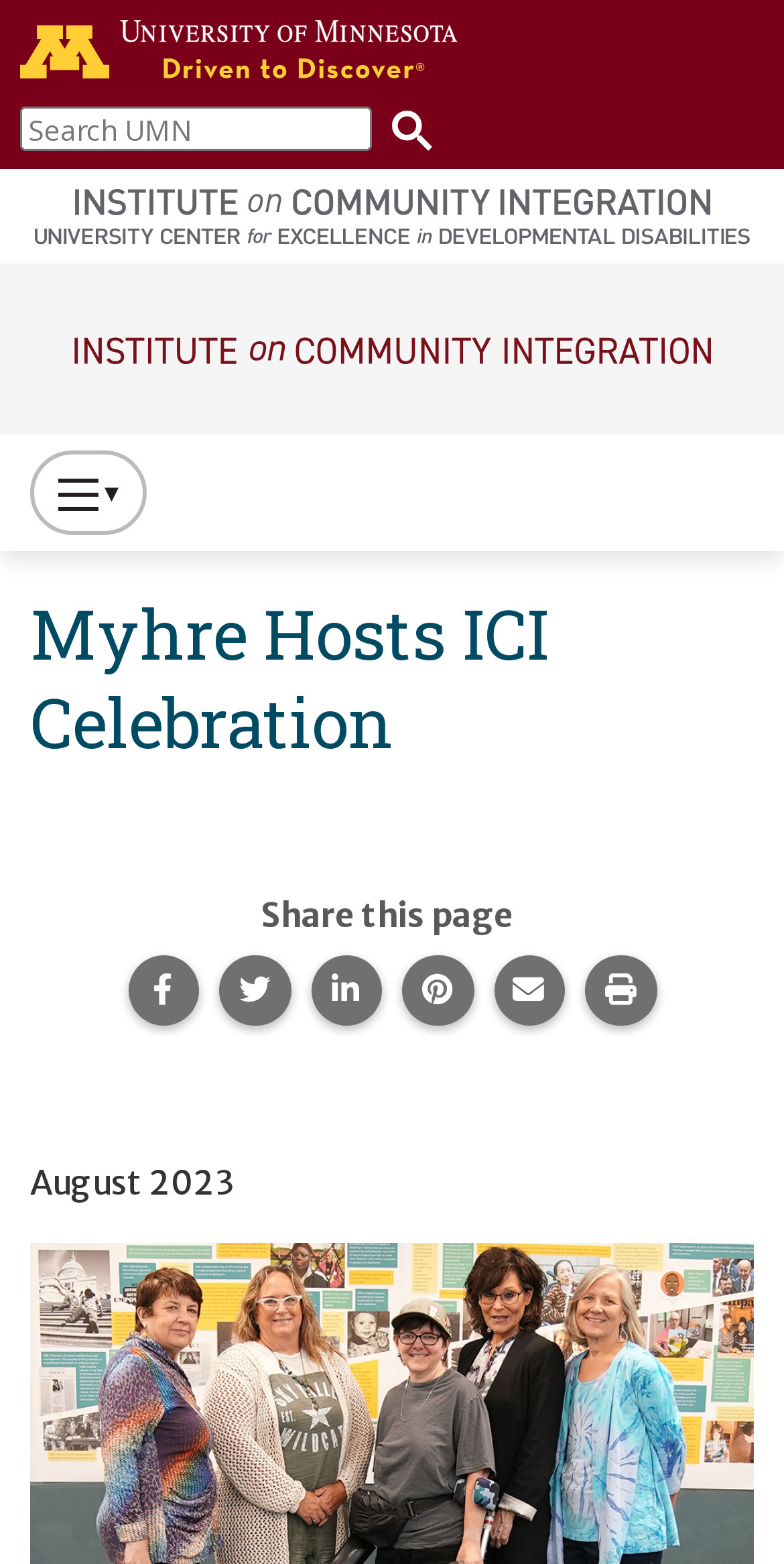Find the bounding box coordinates of the element to click in order to complete this instruction: "Share this page on Facebook". The bounding box coordinates must be four float numbers between 0 and 1, denoted as [left, top, right, bottom].

[0.163, 0.61, 0.254, 0.656]